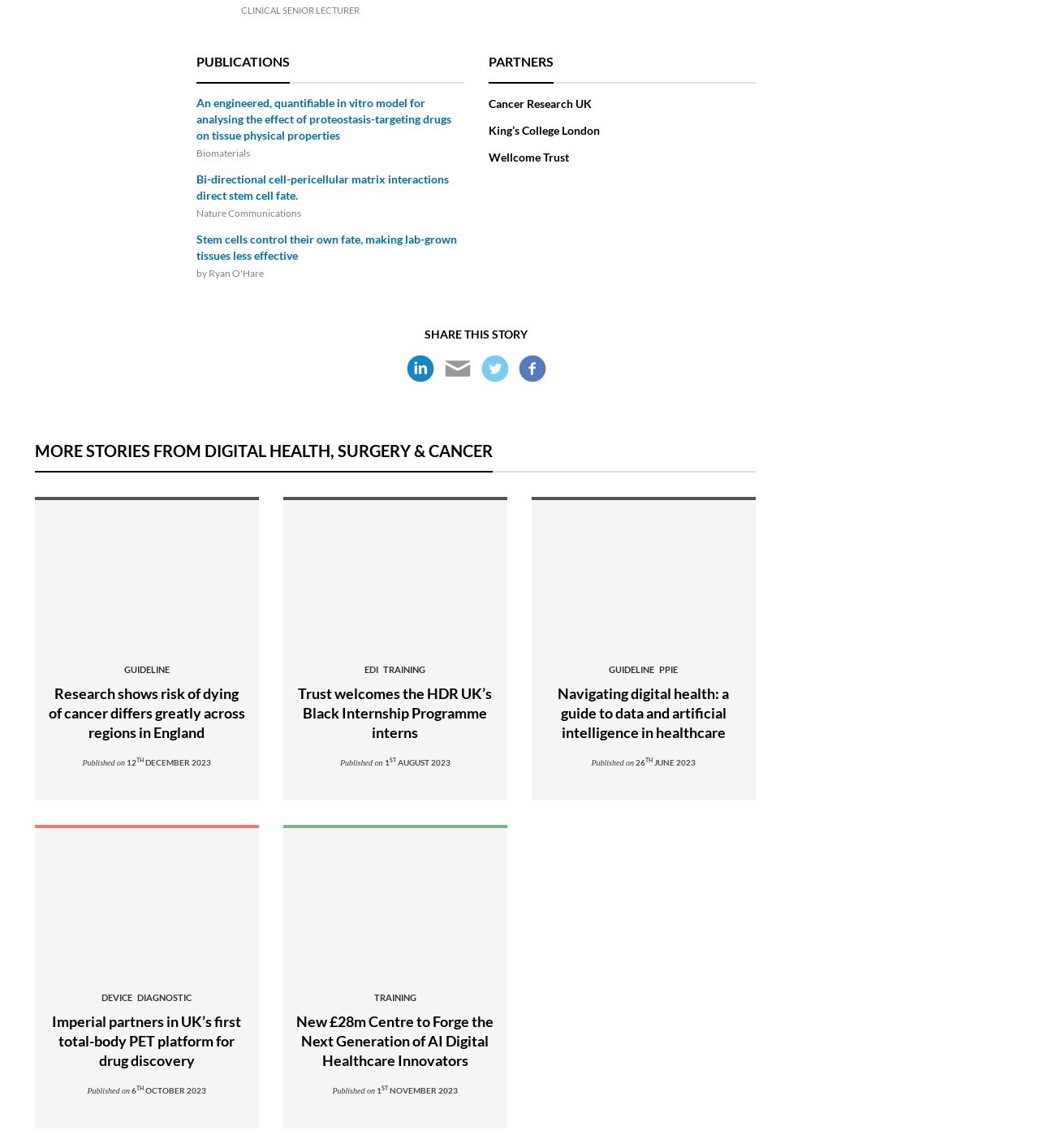What is the name of the research organization mentioned?
Relying on the image, give a concise answer in one word or a brief phrase.

Cancer Research UK